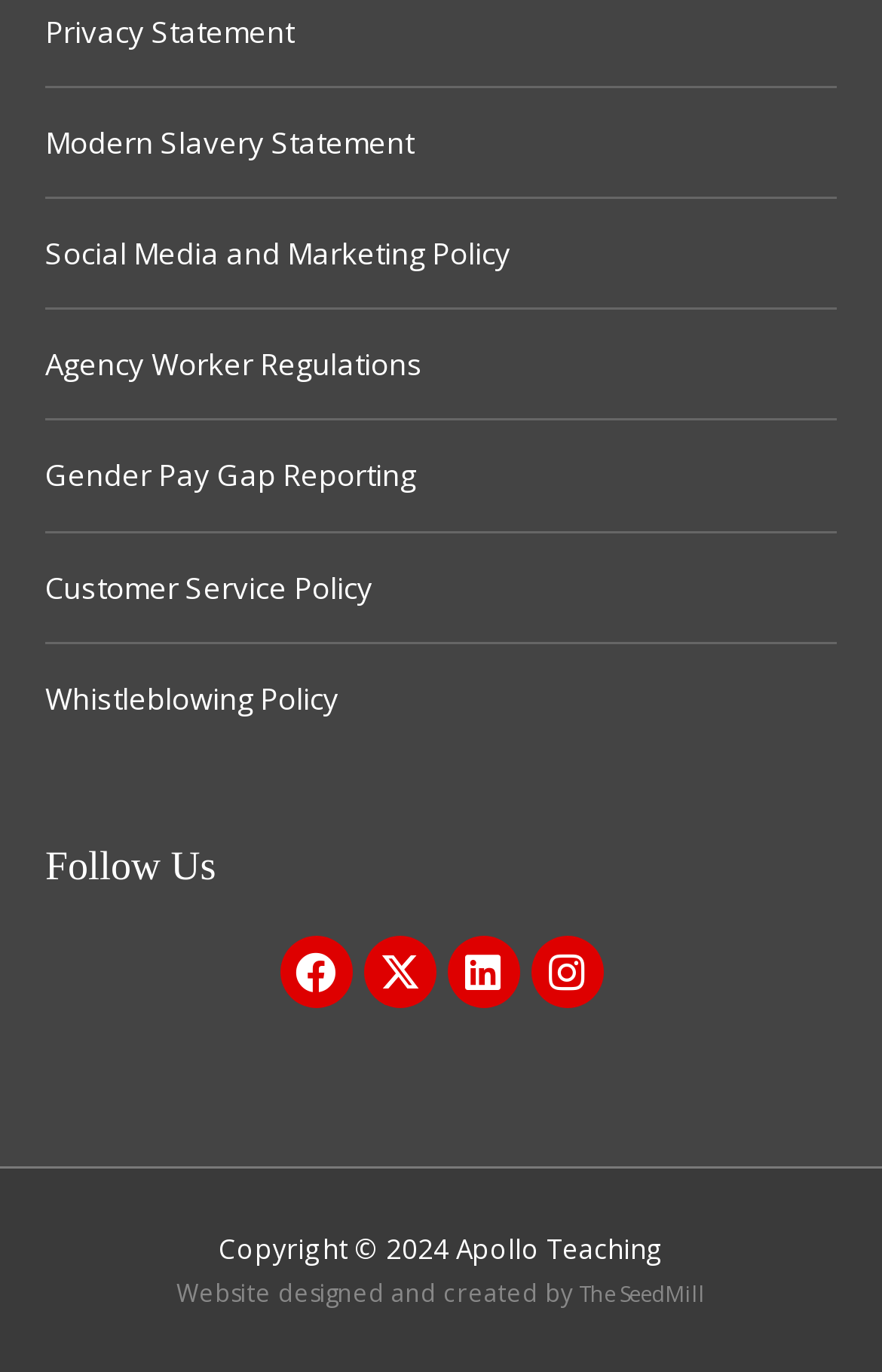How many social media links are there?
Please use the image to provide a one-word or short phrase answer.

4